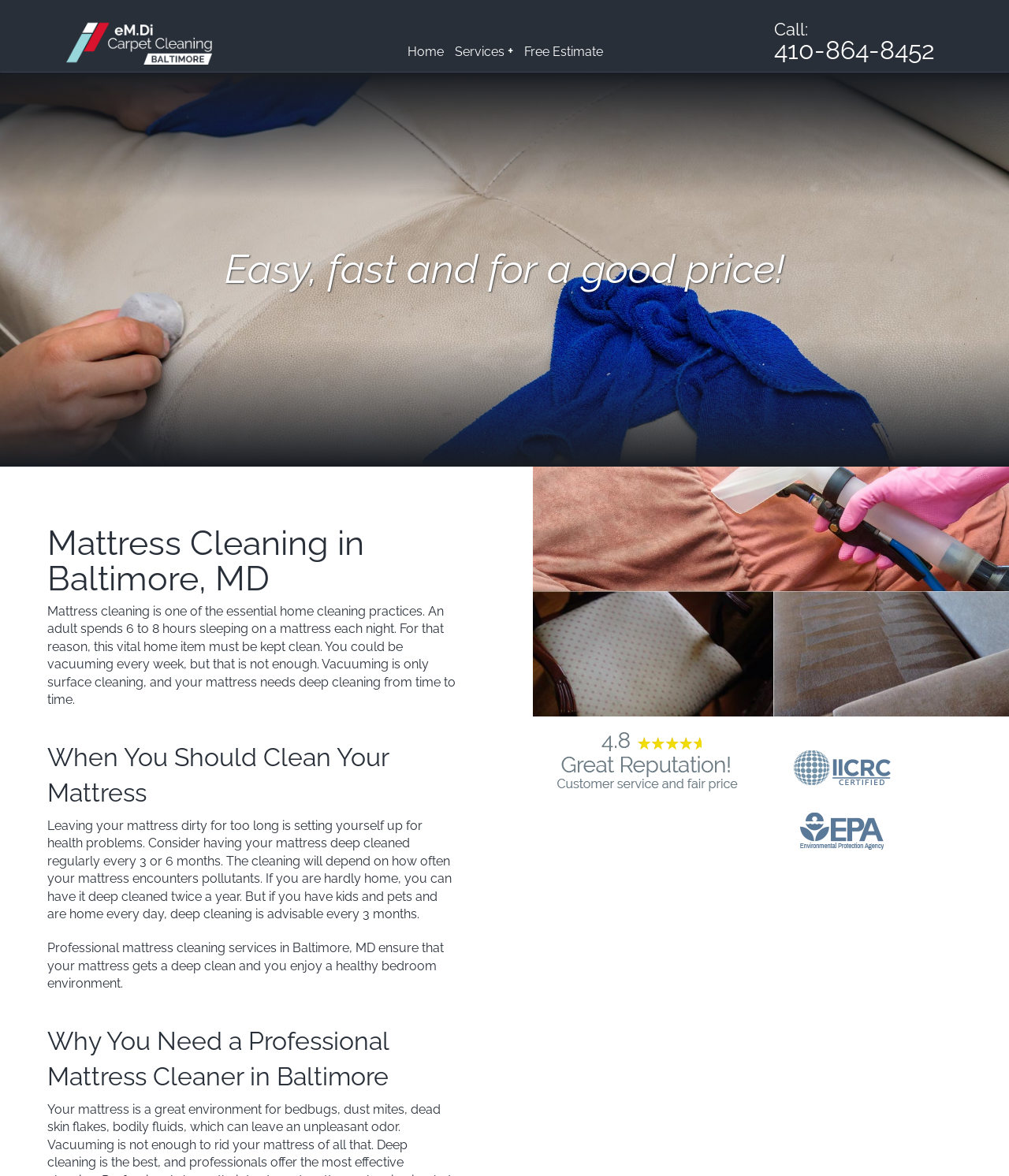Extract the heading text from the webpage.

Mattress Cleaning in Baltimore, MD